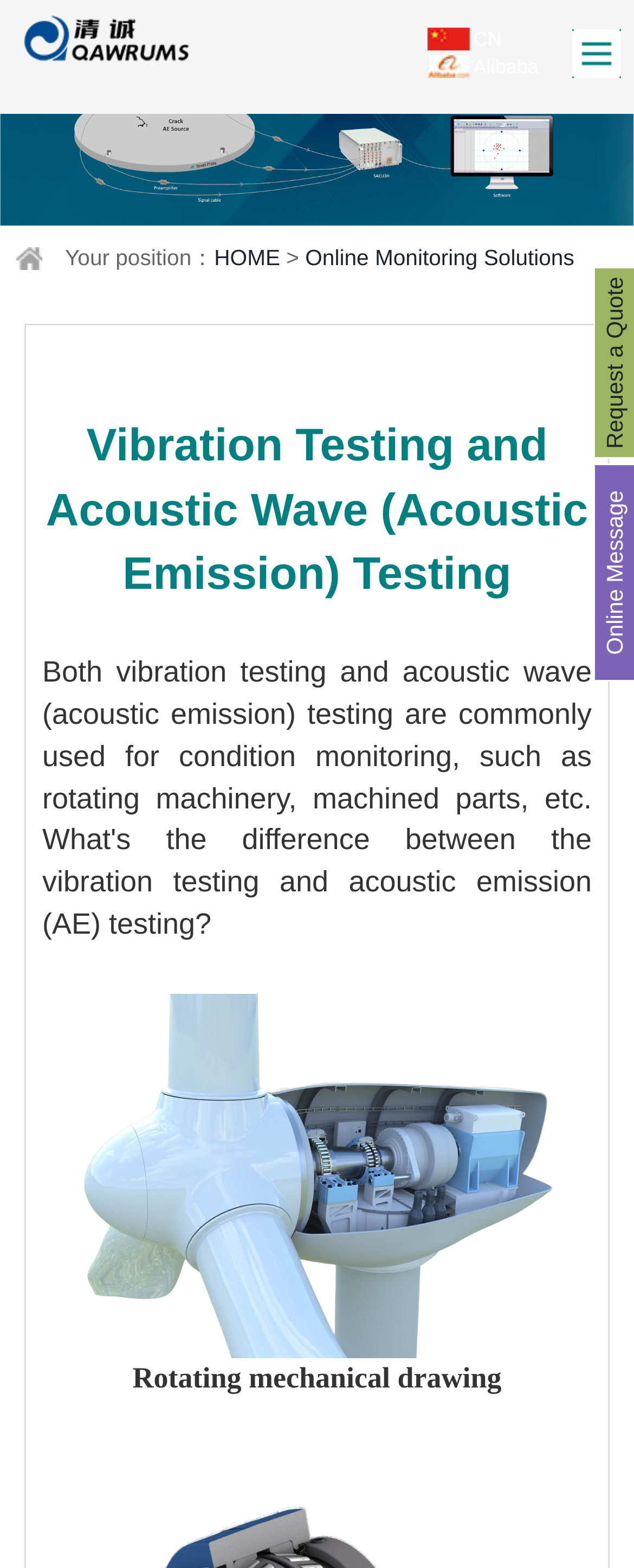Can you give a detailed response to the following question using the information from the image? How many links are there in the top navigation menu?

I counted the number of link elements in the top navigation menu and found that there are three links: 'HOME', 'Online Monitoring Solutions', and 'menu'.